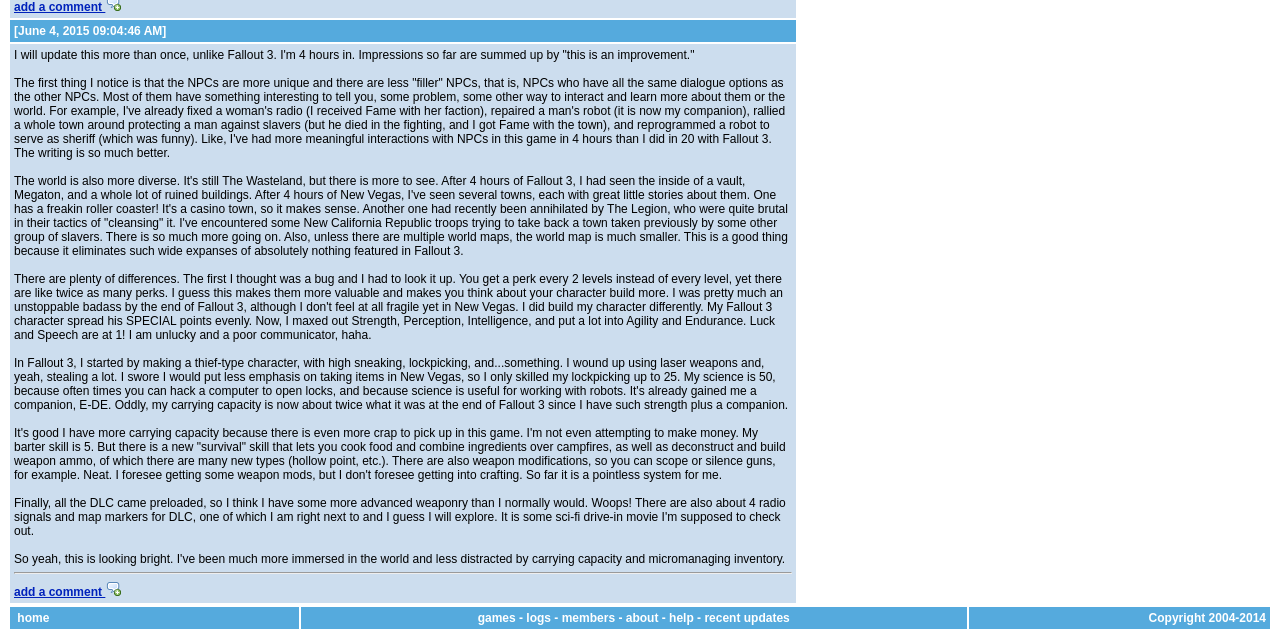Identify the bounding box coordinates of the specific part of the webpage to click to complete this instruction: "add a comment".

[0.011, 0.916, 0.095, 0.937]